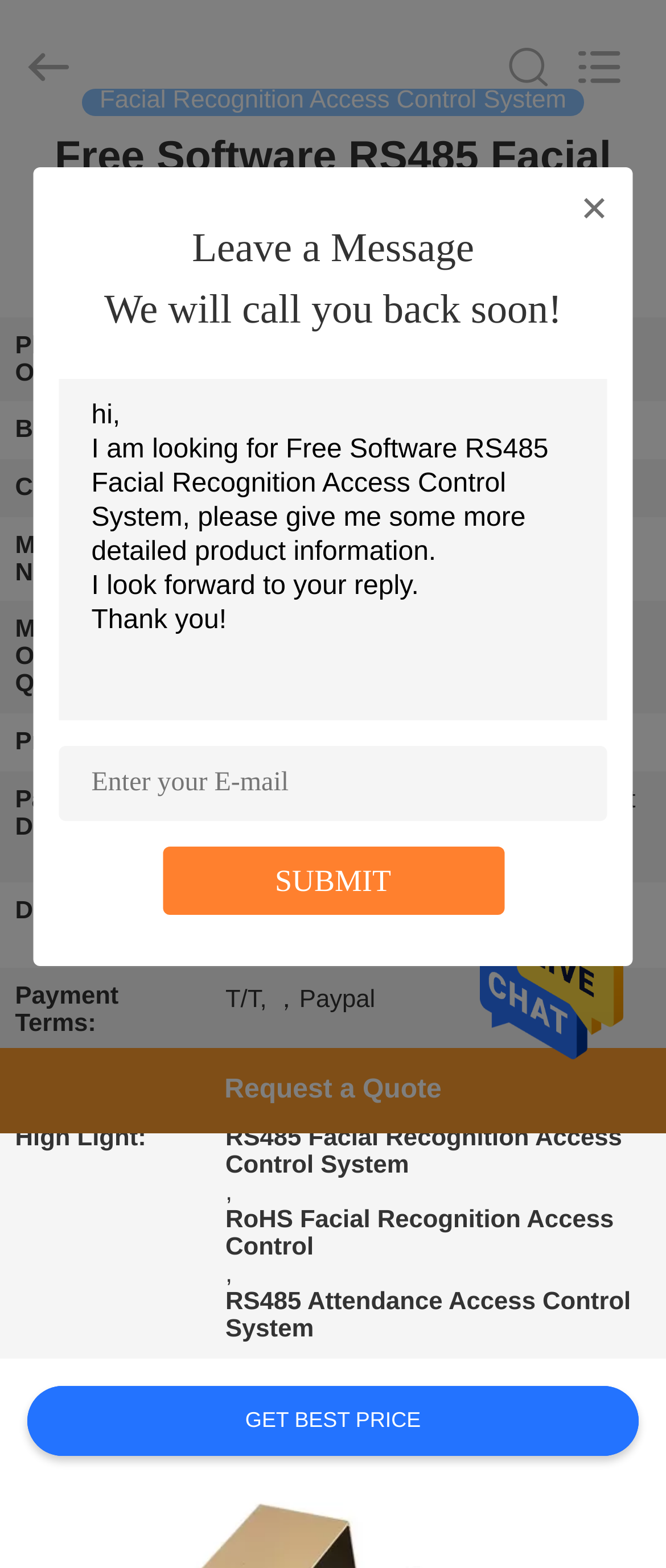What is the minimum order quantity for this product?
Carefully analyze the image and provide a detailed answer to the question.

I found the answer by examining the table on the webpage, specifically the row with the header 'Minimum Order Quantity:' and the corresponding grid cell that says '1pcs (sample)'.